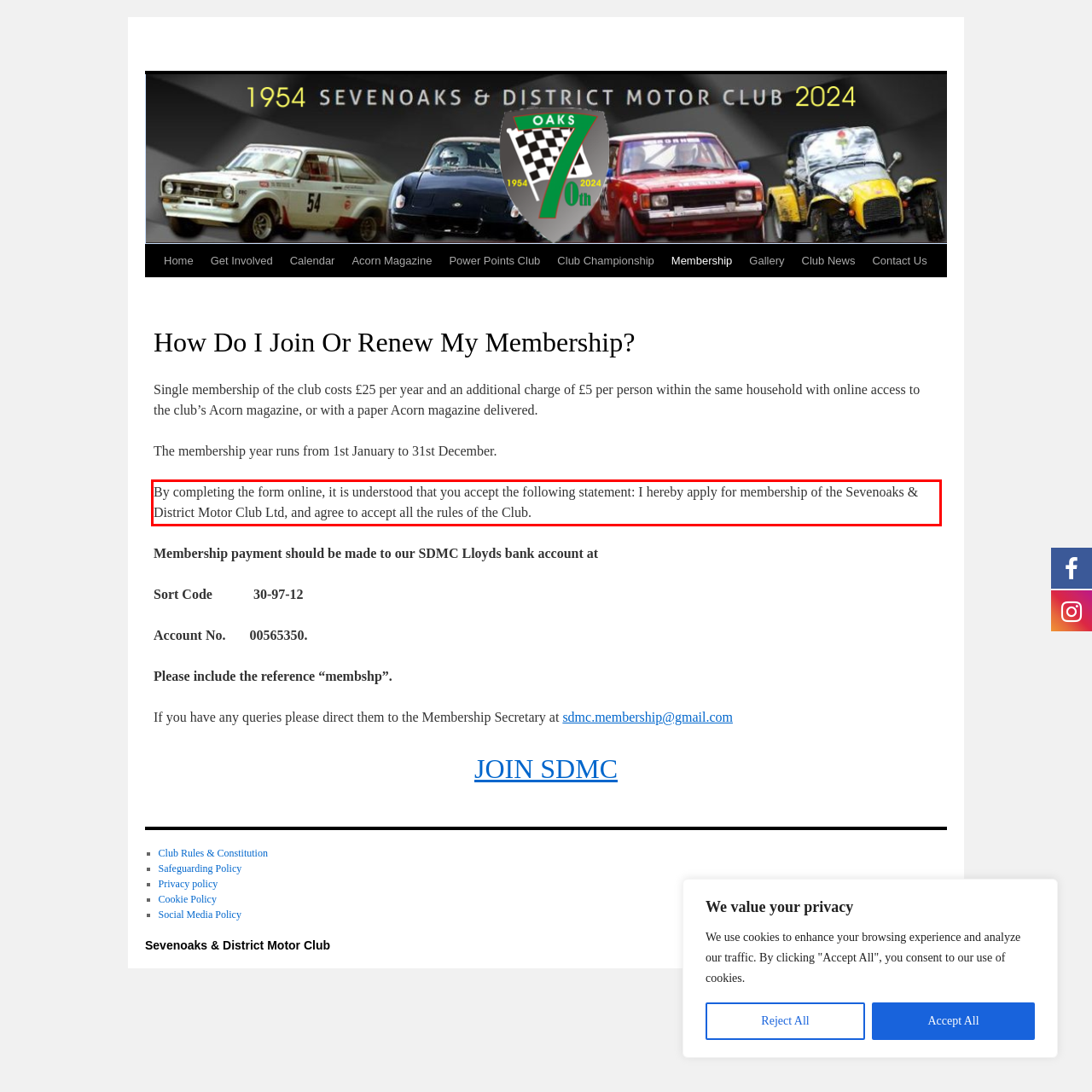Identify the text inside the red bounding box on the provided webpage screenshot by performing OCR.

By completing the form online, it is understood that you accept the following statement: I hereby apply for membership of the Sevenoaks & District Motor Club Ltd, and agree to accept all the rules of the Club.